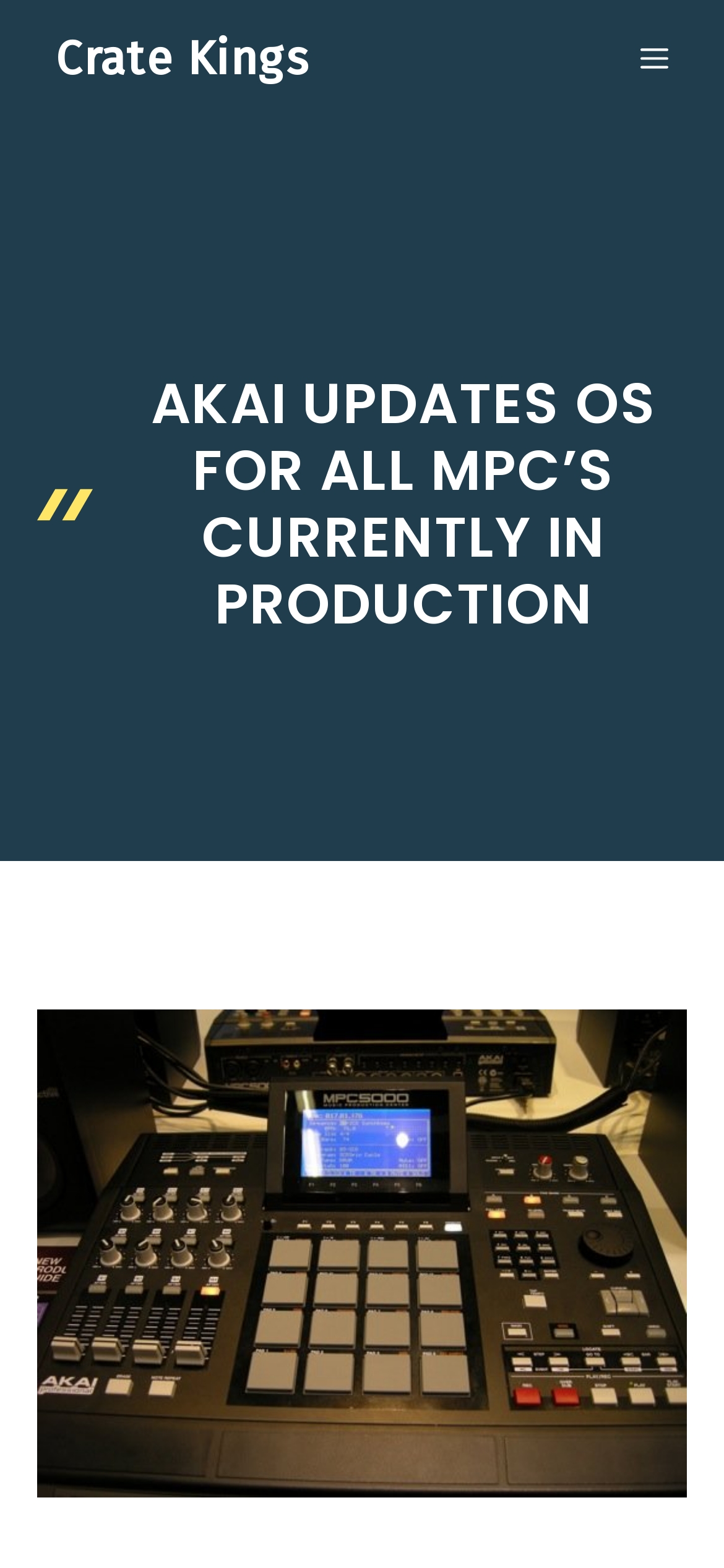Using the given element description, provide the bounding box coordinates (top-left x, top-left y, bottom-right x, bottom-right y) for the corresponding UI element in the screenshot: Menu

[0.885, 0.012, 0.974, 0.064]